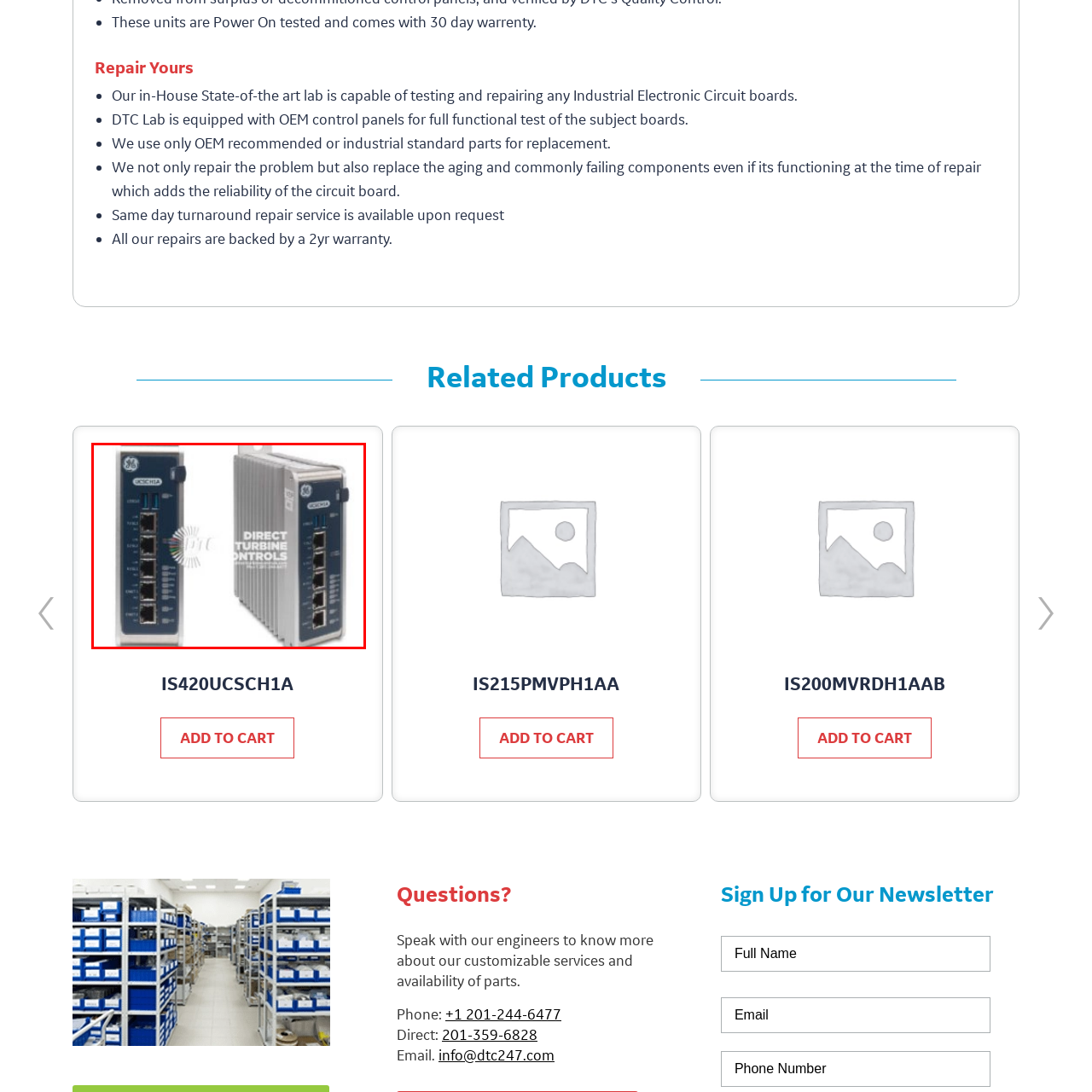Analyze and describe the image content within the red perimeter in detail.

The image features a sleek industrial electronic device, likely part of a control system, designed for robust performance in demanding environments. This unit prominently displays its ports on the front, indicating connectivity options for various applications. The design showcases a durable metal housing with the GE (General Electric) logo, suggesting high quality and reliability. It appears to be part of the DTC (Direct Turbine Controls) offering, with clear labeling and a modern aesthetic that aligns with contemporary industrial standards. This type of equipment is typically used in turbine control systems, reflecting the advanced technology and innovation in the field of industrial electronics.